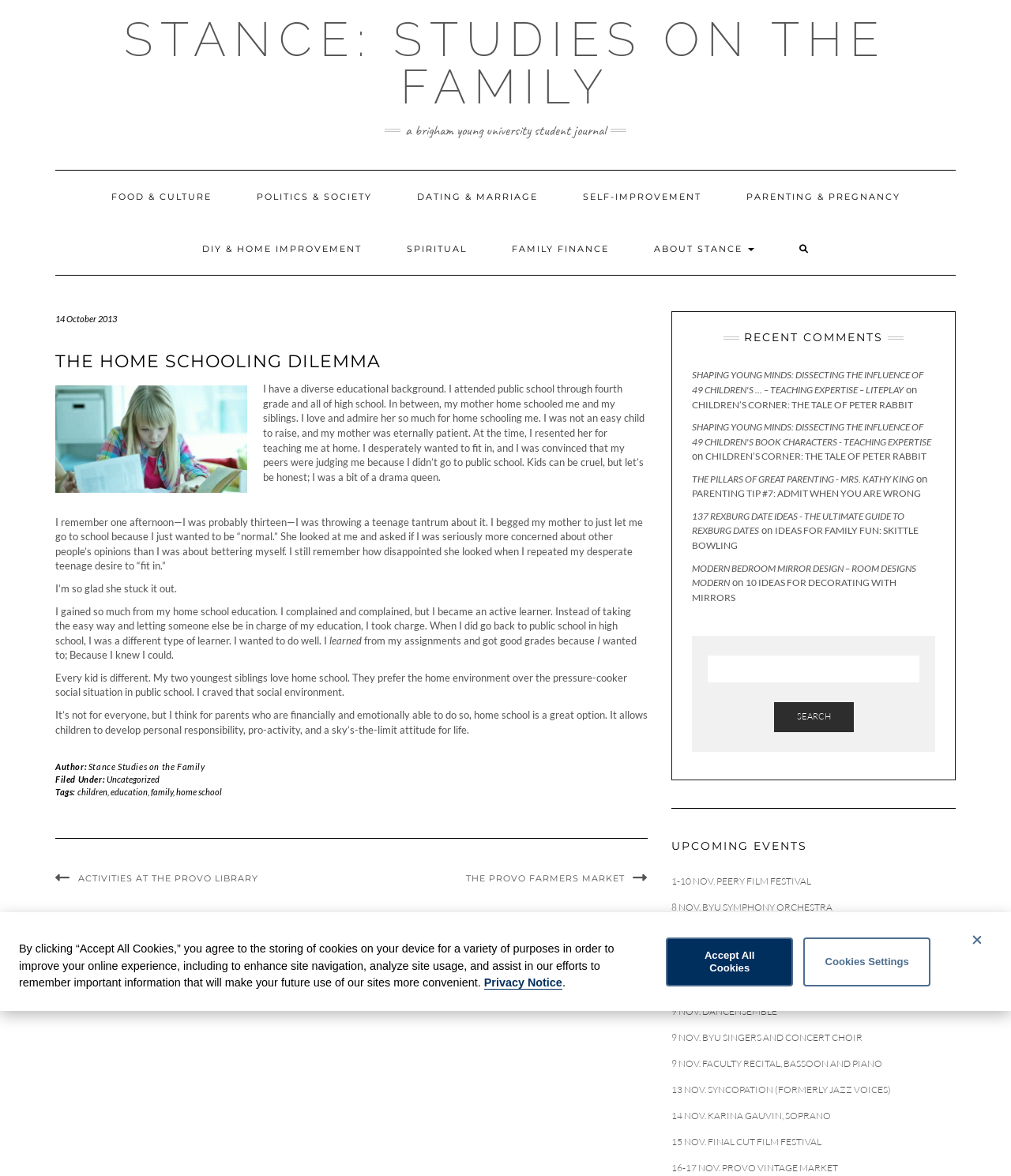Find the bounding box coordinates of the element to click in order to complete the given instruction: "View the 'UPCOMING EVENTS'."

[0.664, 0.715, 0.945, 0.725]